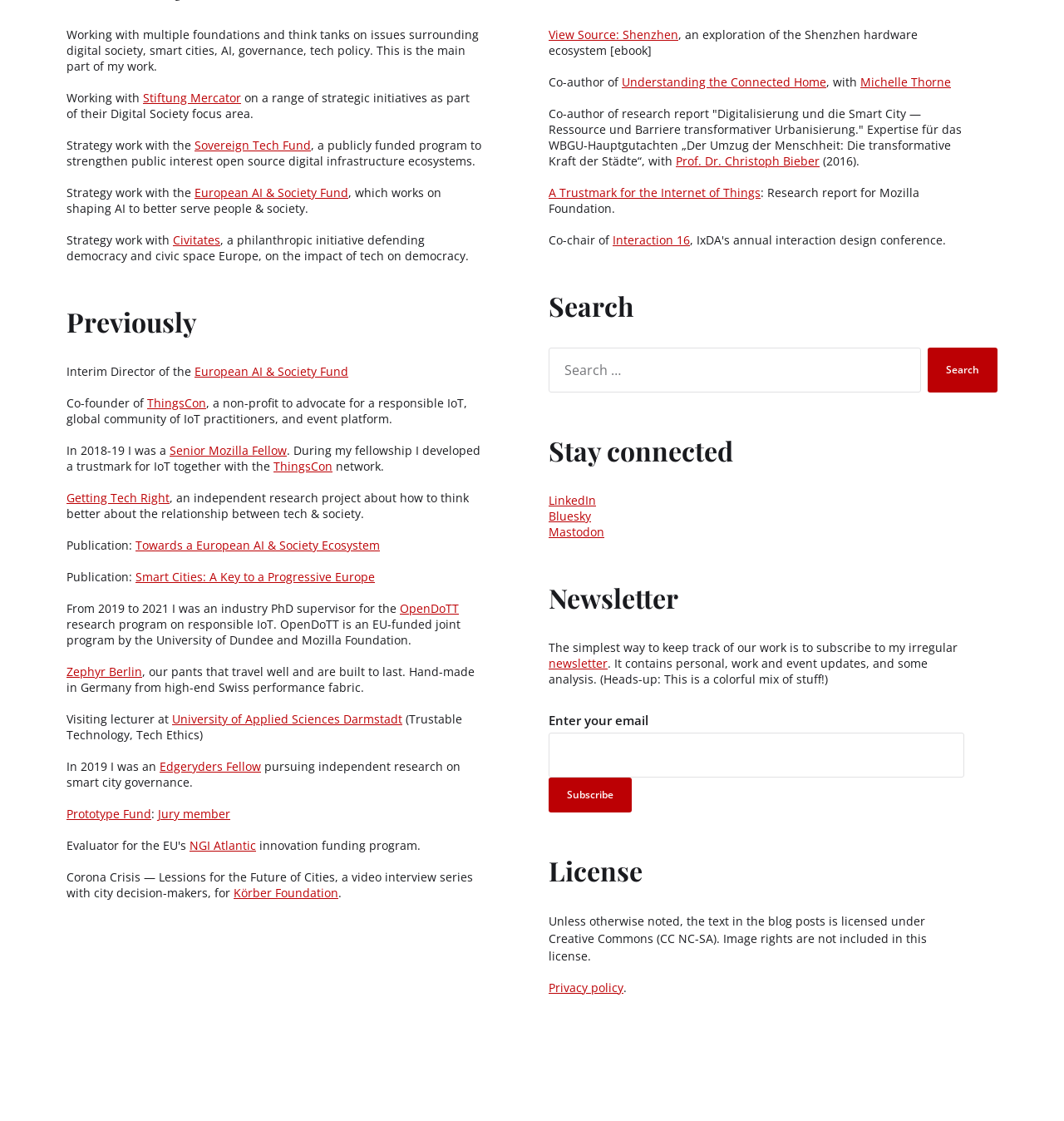What is the name of the research program?
Answer the question in a detailed and comprehensive manner.

The webpage mentions that the person was an industry PhD supervisor for the OpenDoTT research program on responsible IoT, which is an EU-funded joint program by the University of Dundee and Mozilla Foundation.